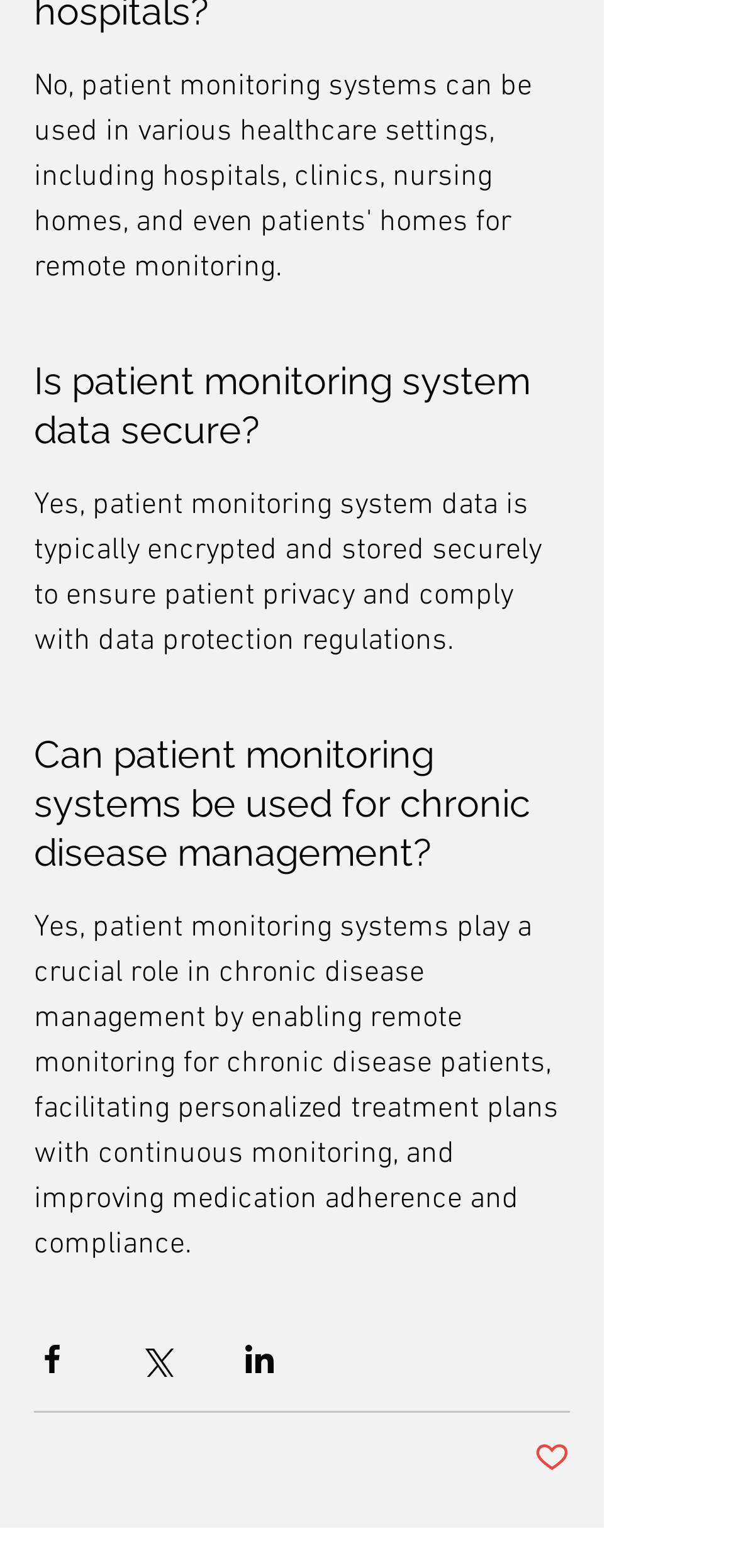Please respond to the question using a single word or phrase:
What type of content is presented on this webpage?

Informational